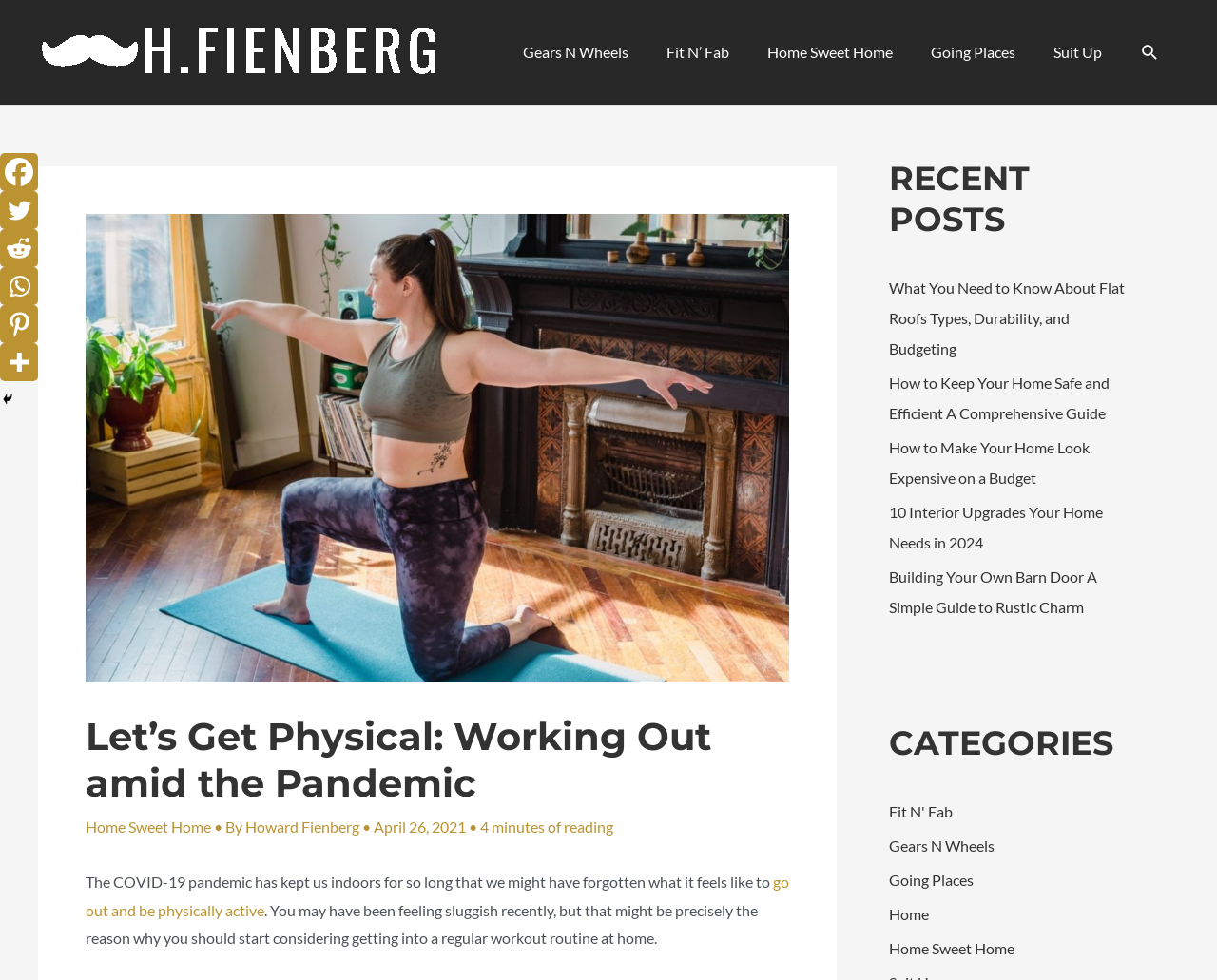How many social media links are available?
Could you please answer the question thoroughly and with as much detail as possible?

I counted the number of social media links by looking at the links 'Facebook', 'Twitter', 'Reddit', 'Whatsapp', and 'Pinterest' which are located at the top-left corner of the webpage.